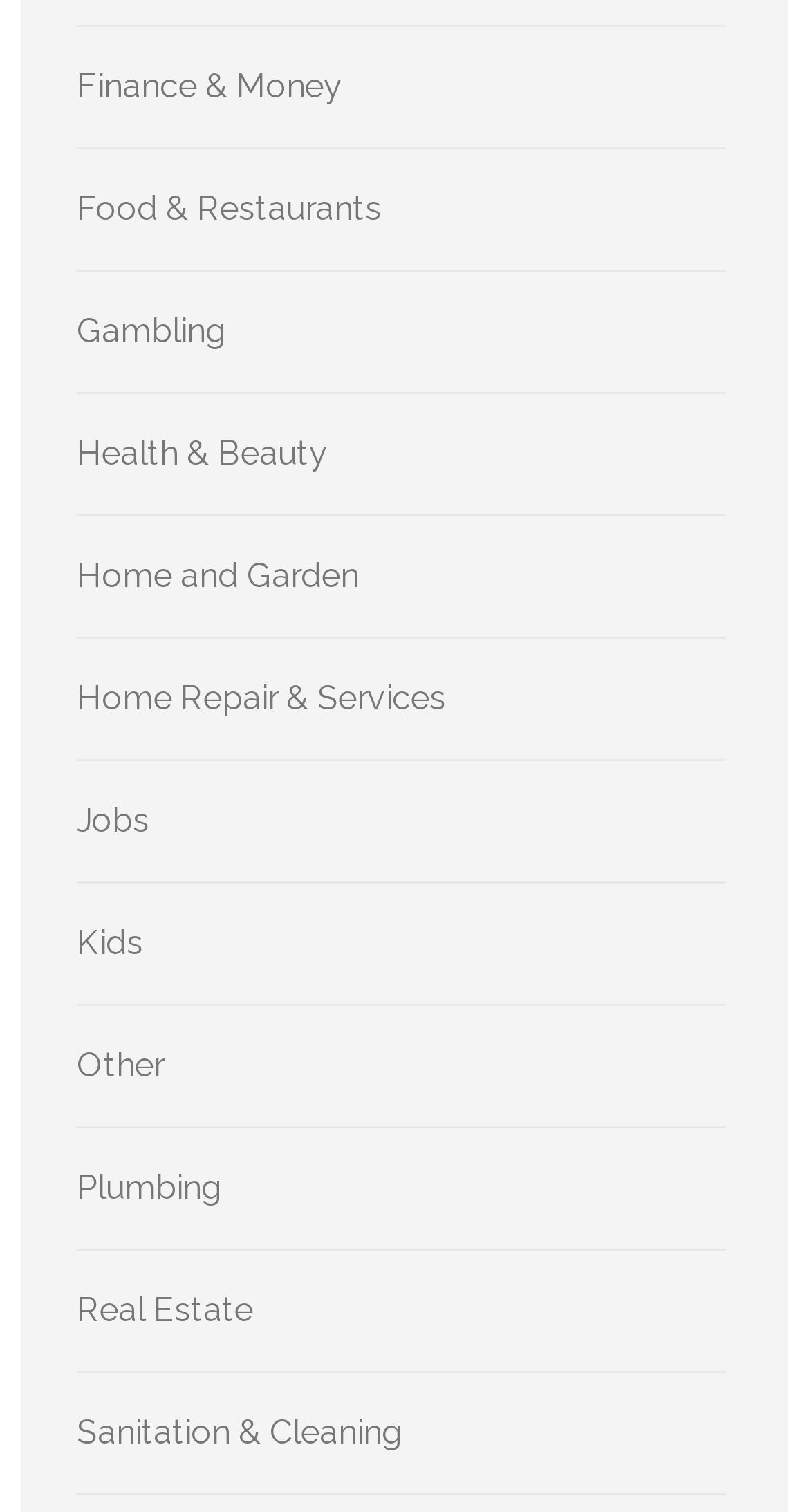Determine the bounding box coordinates for the area that should be clicked to carry out the following instruction: "Browse Finance & Money".

[0.095, 0.044, 0.423, 0.07]